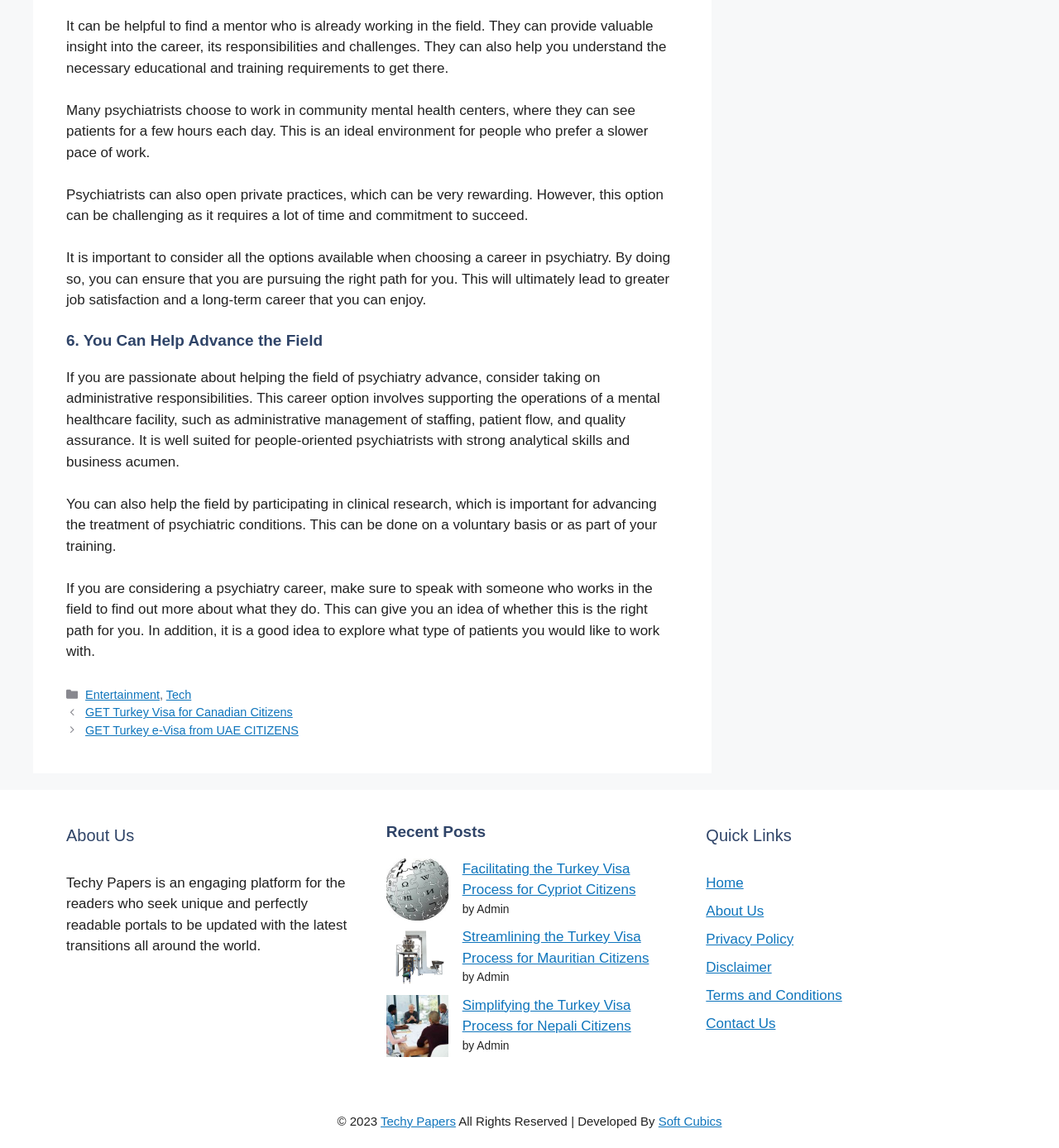Provide the bounding box coordinates for the specified HTML element described in this description: "Gallery". The coordinates should be four float numbers ranging from 0 to 1, in the format [left, top, right, bottom].

None